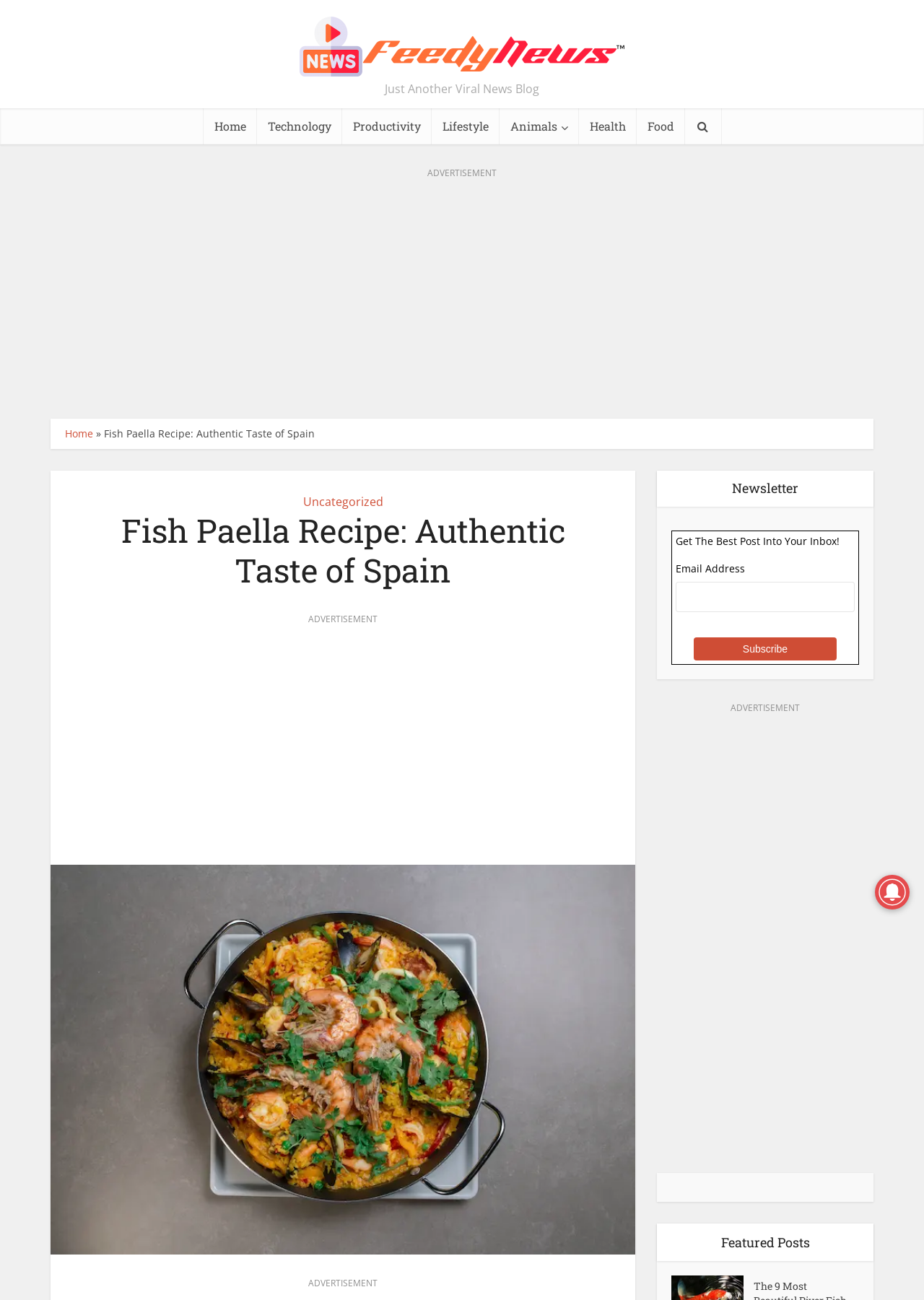Show me the bounding box coordinates of the clickable region to achieve the task as per the instruction: "Click on the 'Food' link".

[0.689, 0.083, 0.741, 0.111]